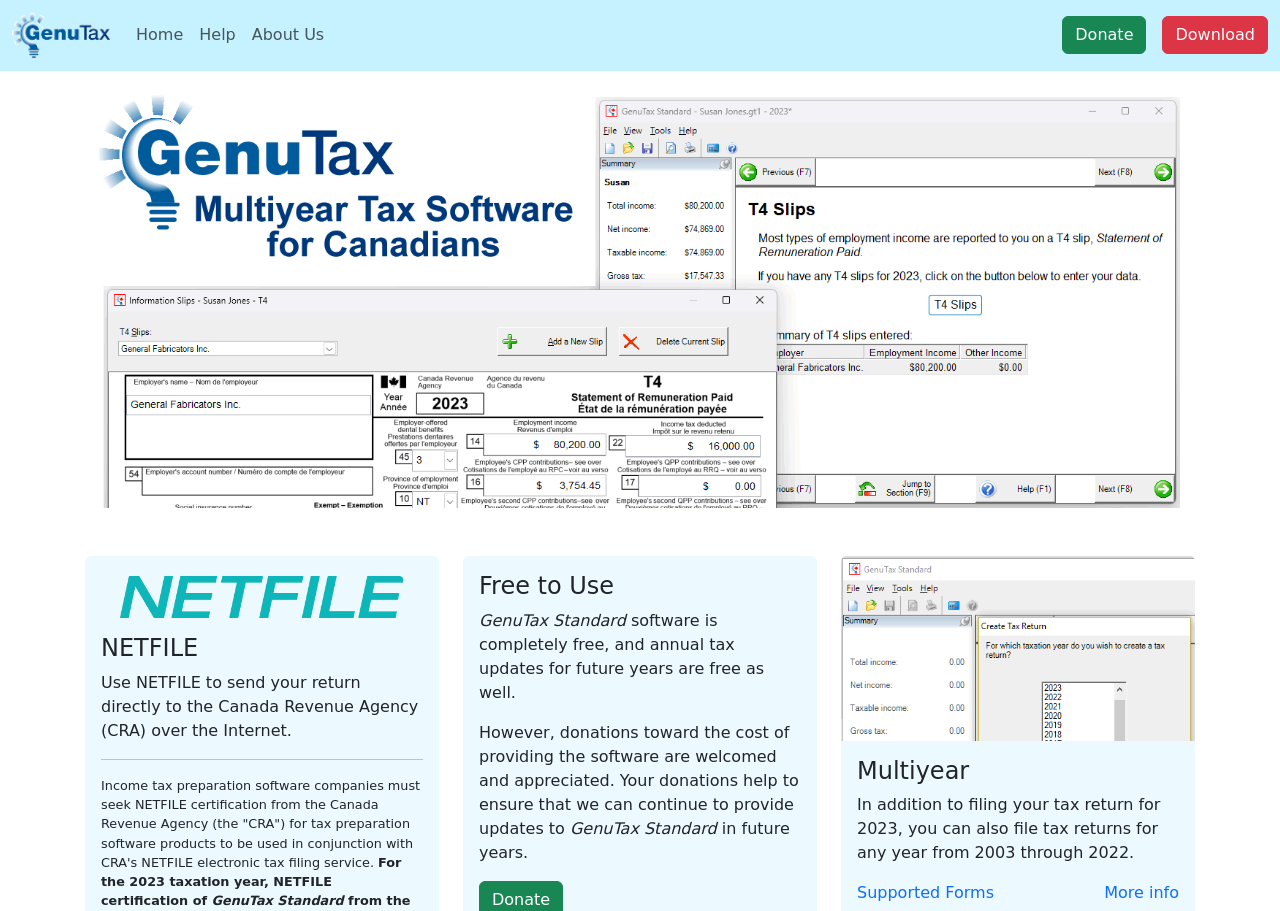Given the description More info, predict the bounding box coordinates of the UI element. Ensure the coordinates are in the format (top-left x, top-left y, bottom-right x, bottom-right y) and all values are between 0 and 1.

[0.863, 0.967, 0.921, 0.994]